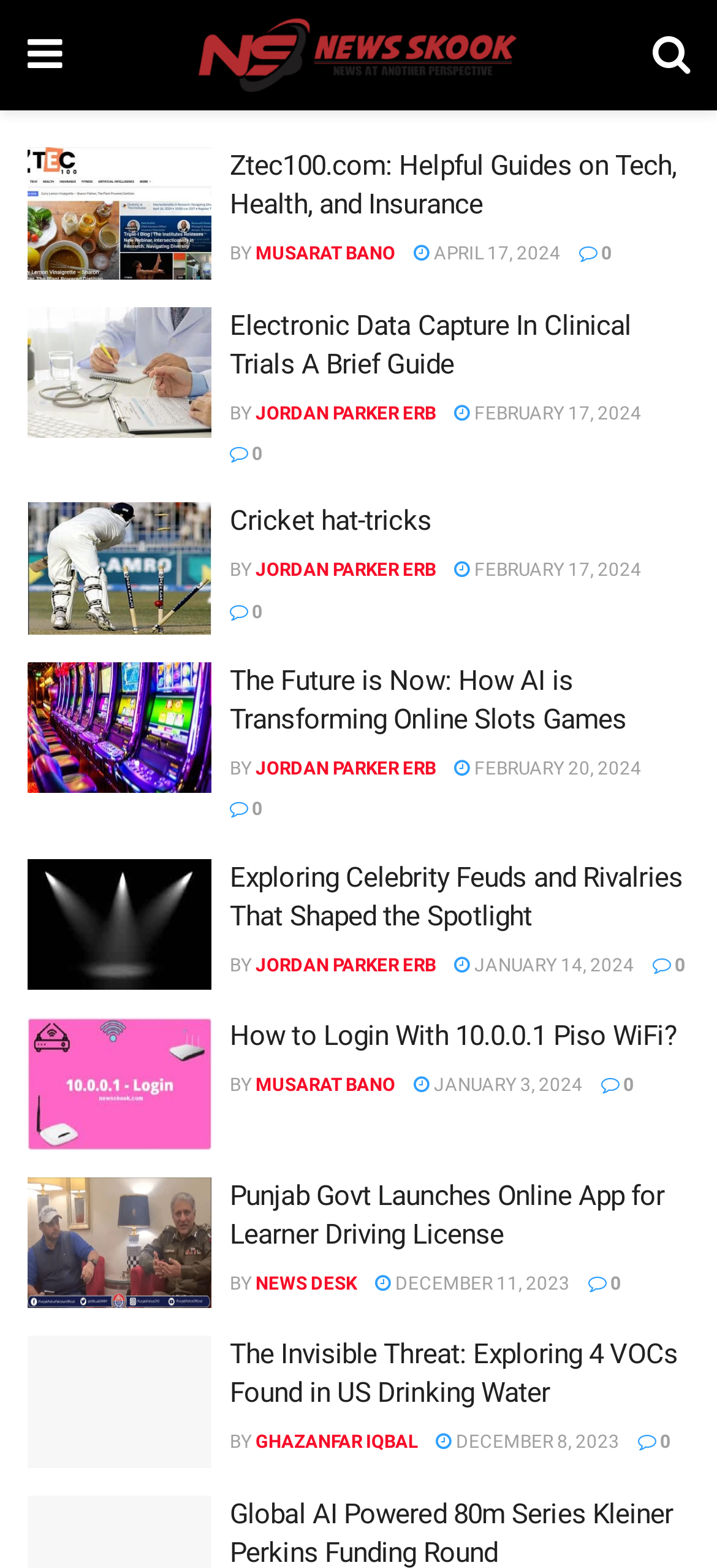Identify the bounding box coordinates for the UI element described as follows: 0. Use the format (top-left x, top-left y, bottom-right x, bottom-right y) and ensure all values are floating point numbers between 0 and 1.

[0.821, 0.811, 0.867, 0.824]